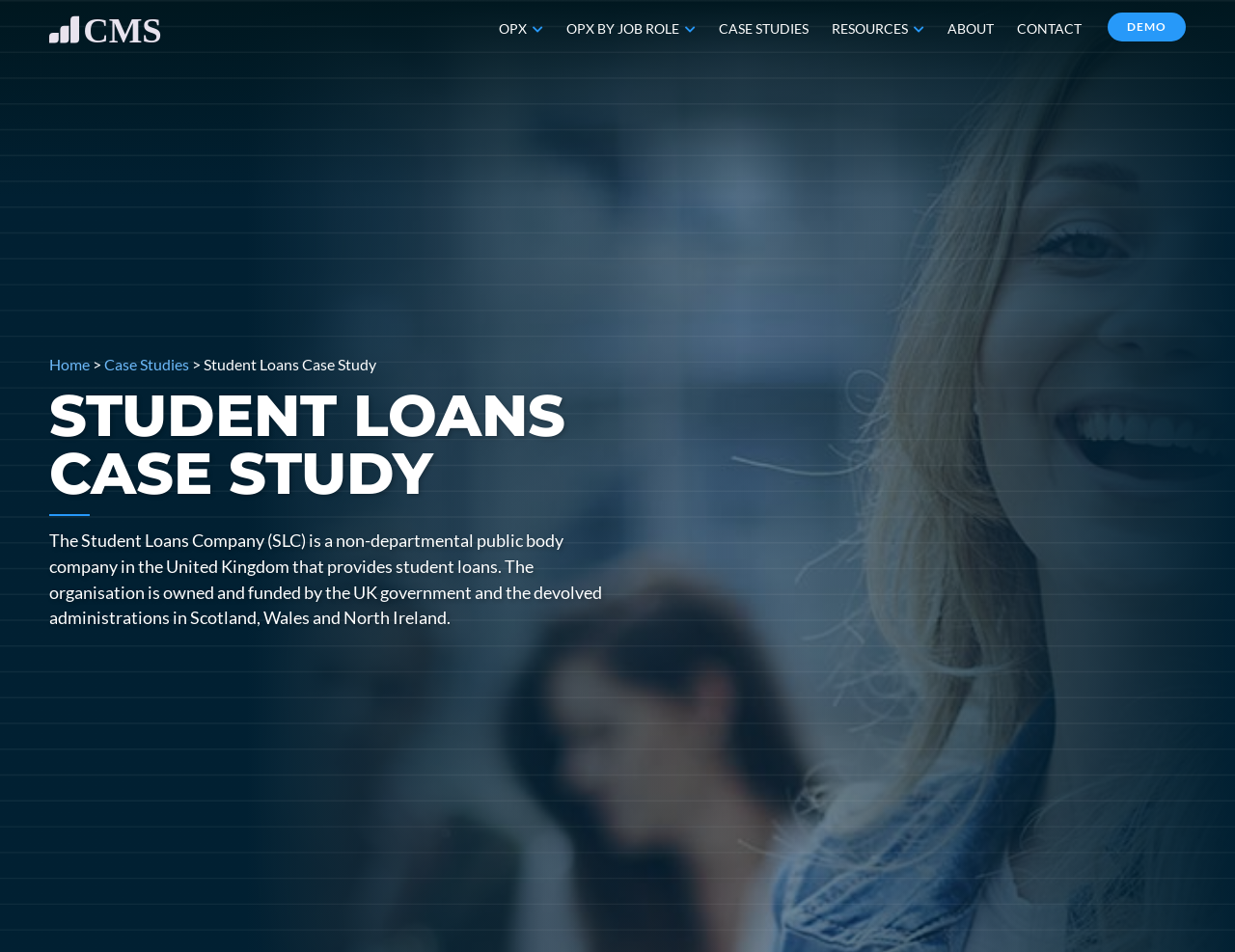Show me the bounding box coordinates of the clickable region to achieve the task as per the instruction: "Click the 'OPX BY JOB ROLE' link".

[0.449, 0.0, 0.572, 0.061]